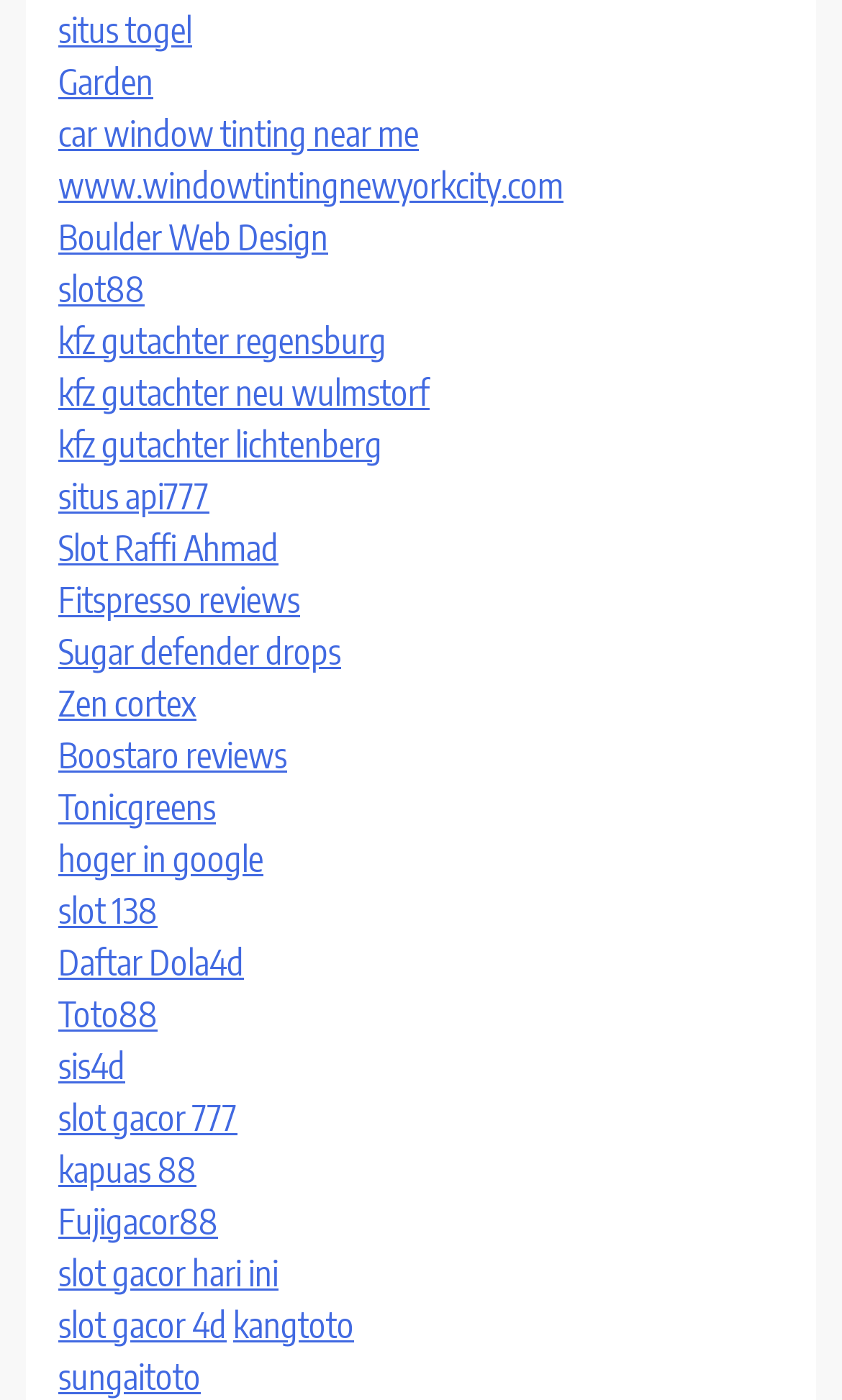Find the bounding box coordinates of the area to click in order to follow the instruction: "Go to Garden".

[0.069, 0.043, 0.182, 0.074]